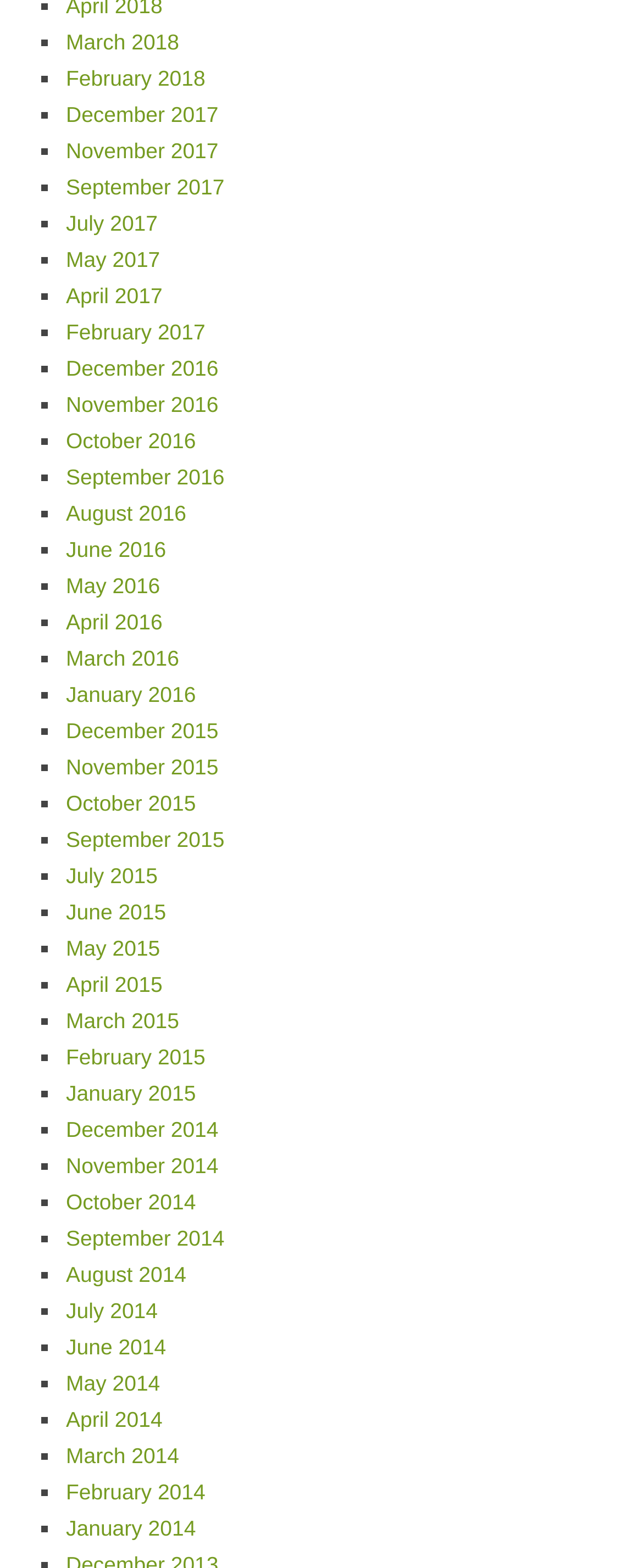Find and specify the bounding box coordinates that correspond to the clickable region for the instruction: "Go to January 2016".

[0.103, 0.435, 0.305, 0.451]